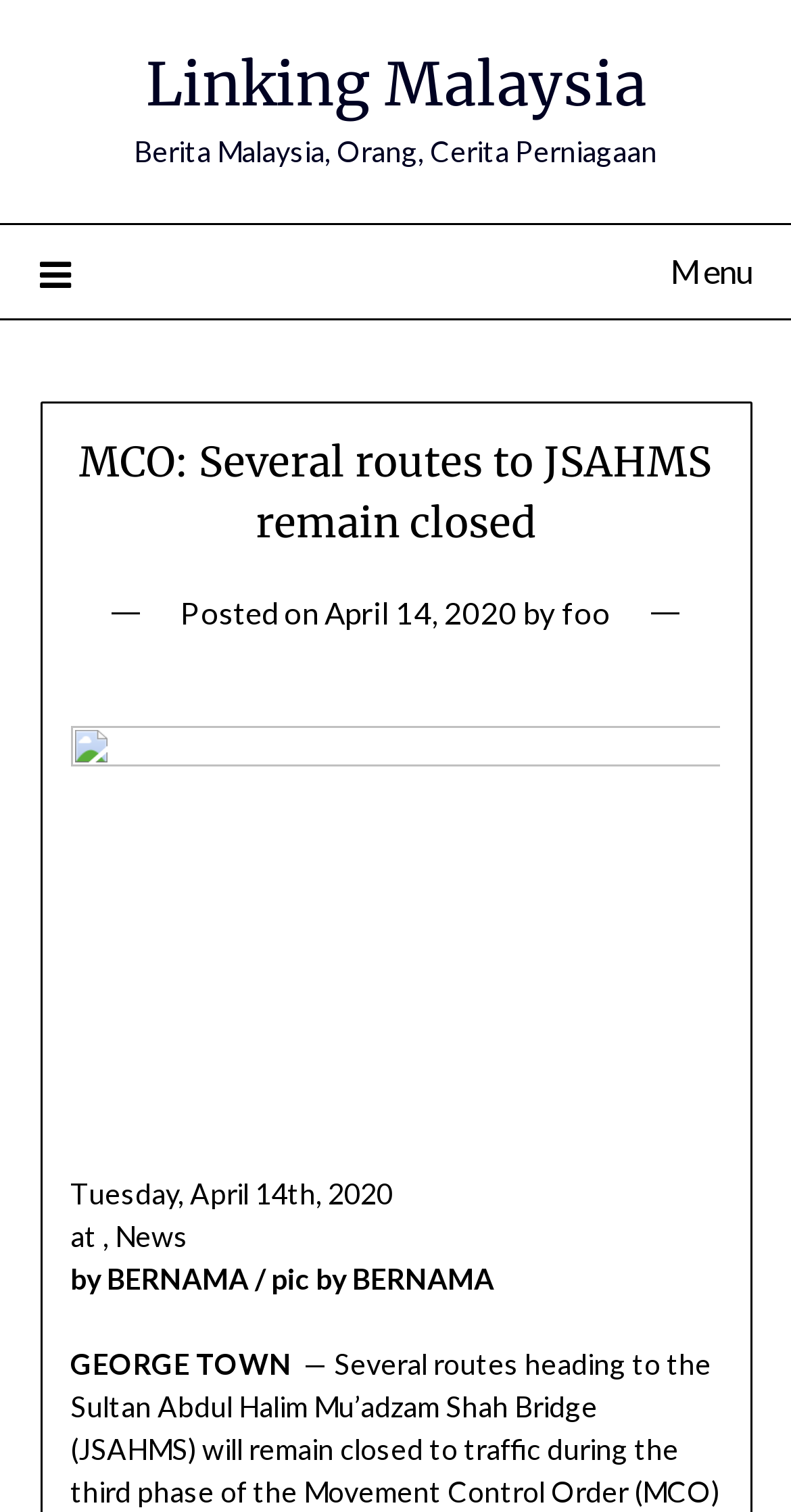What is the date of the article?
Using the information from the image, give a concise answer in one word or a short phrase.

April 14, 2020